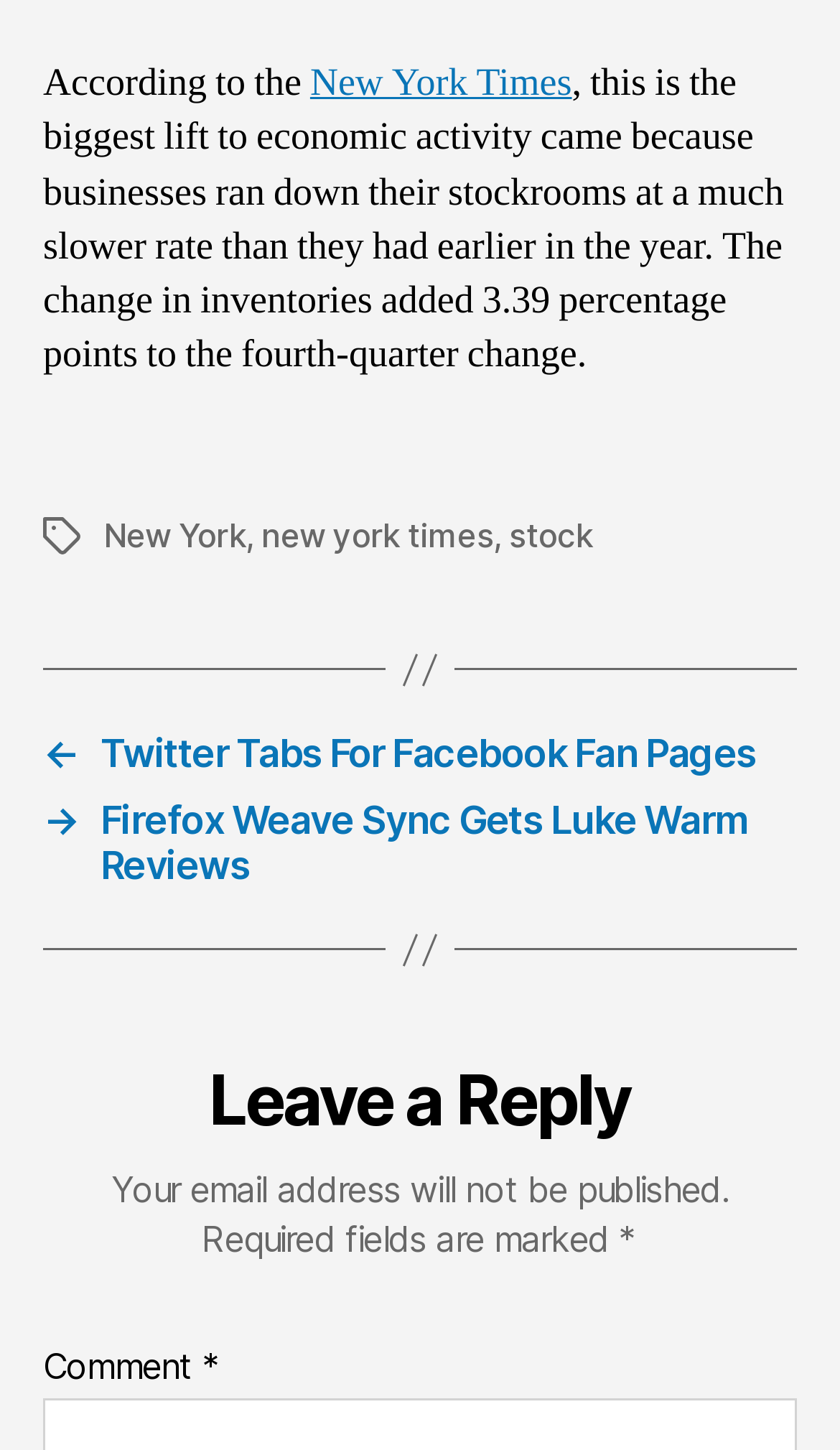Provide a one-word or brief phrase answer to the question:
What is the function of the 'Tags' section?

To categorize